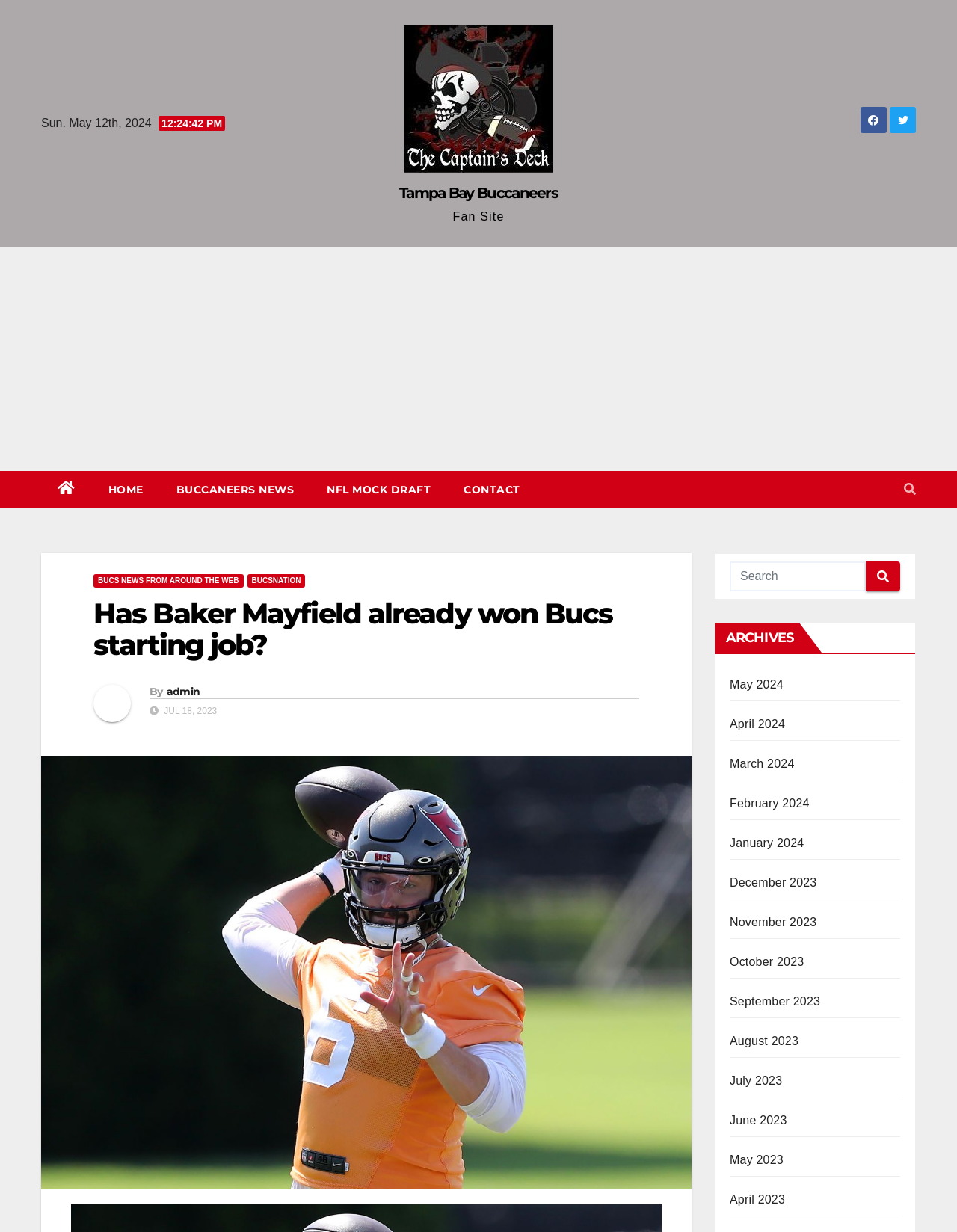What are the archives of the website?
Based on the visual information, provide a detailed and comprehensive answer.

I found the archives of the website by looking at the heading 'ARCHIVES' and the links below it, which list the months from May 2024 to May 2023.